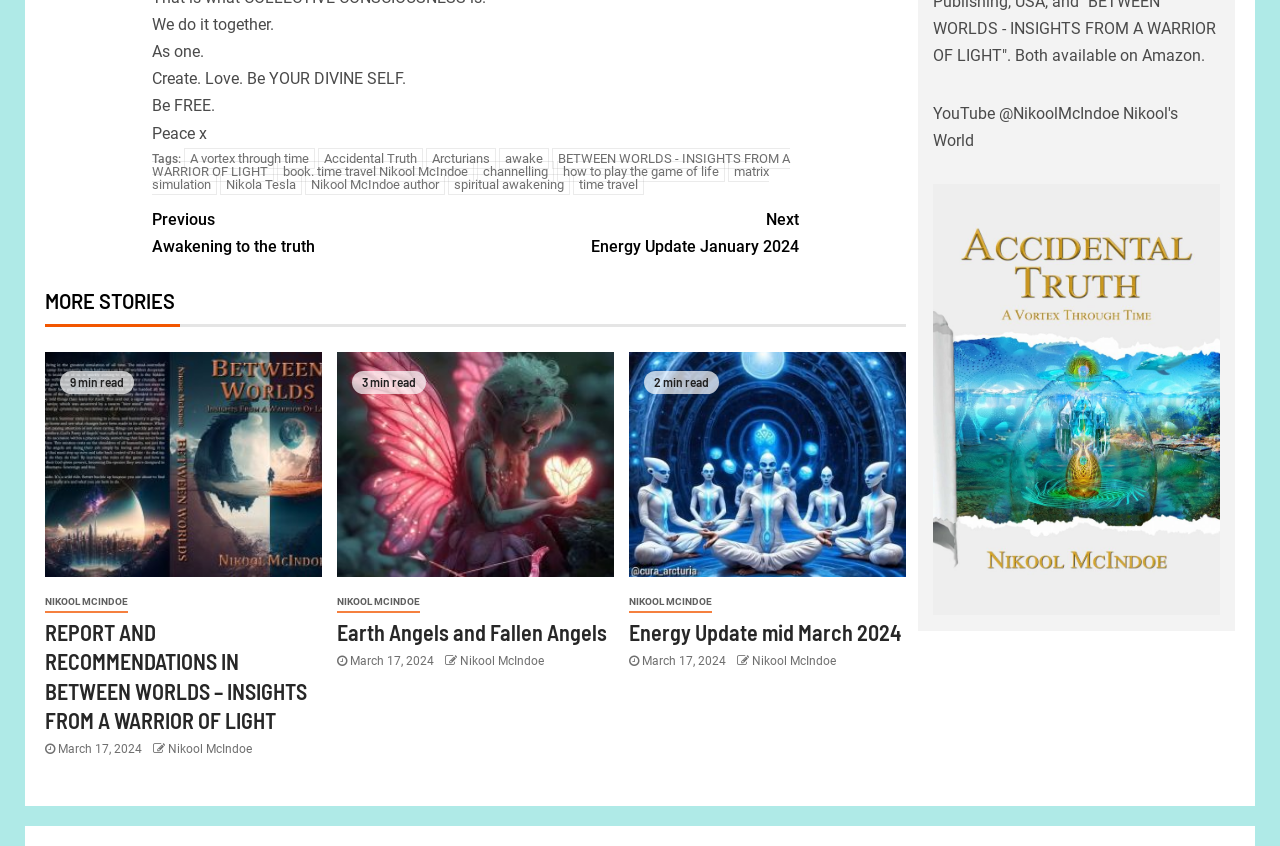Using the provided element description, identify the bounding box coordinates as (top-left x, top-left y, bottom-right x, bottom-right y). Ensure all values are between 0 and 1. Description: awake

[0.39, 0.175, 0.429, 0.199]